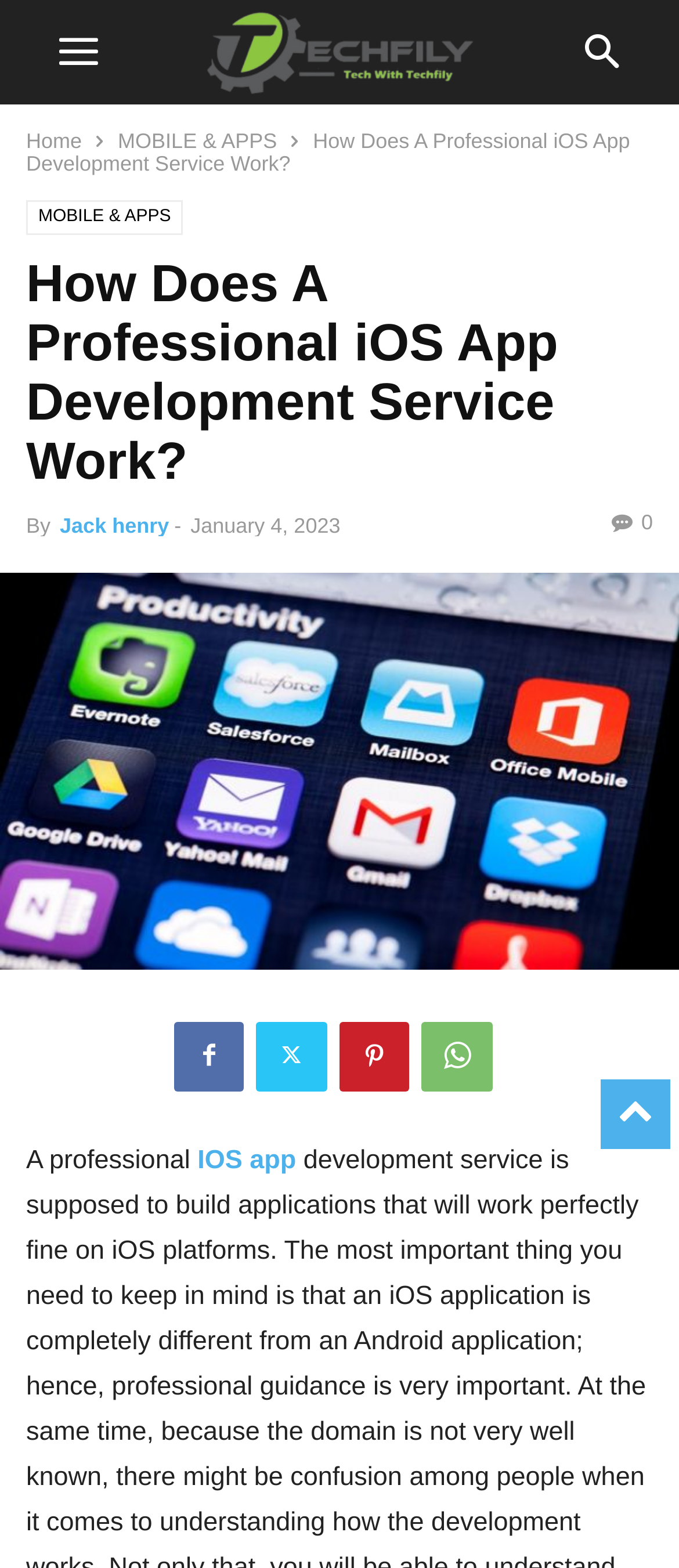Please identify the coordinates of the bounding box that should be clicked to fulfill this instruction: "scroll to top".

[0.885, 0.688, 0.987, 0.714]